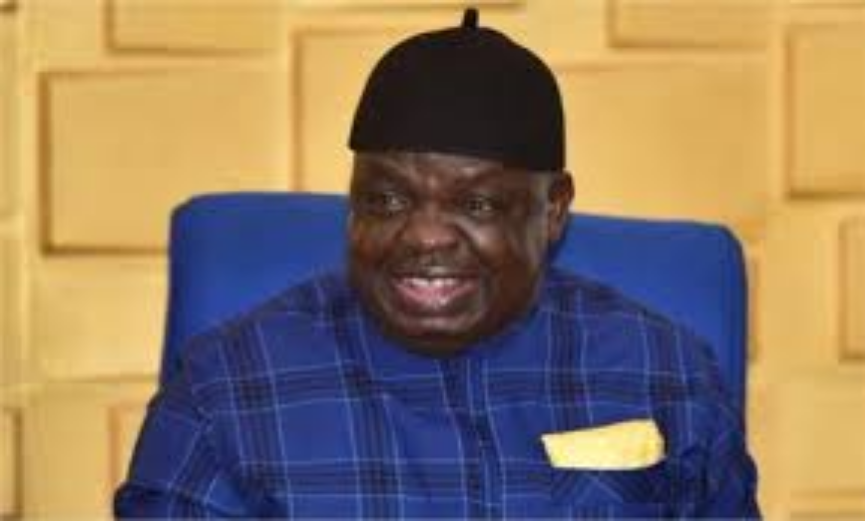Give a detailed explanation of what is happening in the image.

In this image, Dr. Alex Egbona, a prominent political figure representing the Abi/Yakurr Federal Constituency in the House of Representatives, is seen with a broad smile, exuding confidence and warmth. He is dressed in a traditional blue outfit featuring a checkered pattern, complemented by a yellow pocket square, signifying his cultural heritage. His distinctive black cap adds to his dignified appearance. The background highlights a soft, warm-hued wall, emphasizing his engaging expression and the importance of the moment. This image captures Egbona during a significant period following his election petition tribunal victory, embodying a spirit of forgiveness and unity as he reflects on his journey and relationship with his constituents.